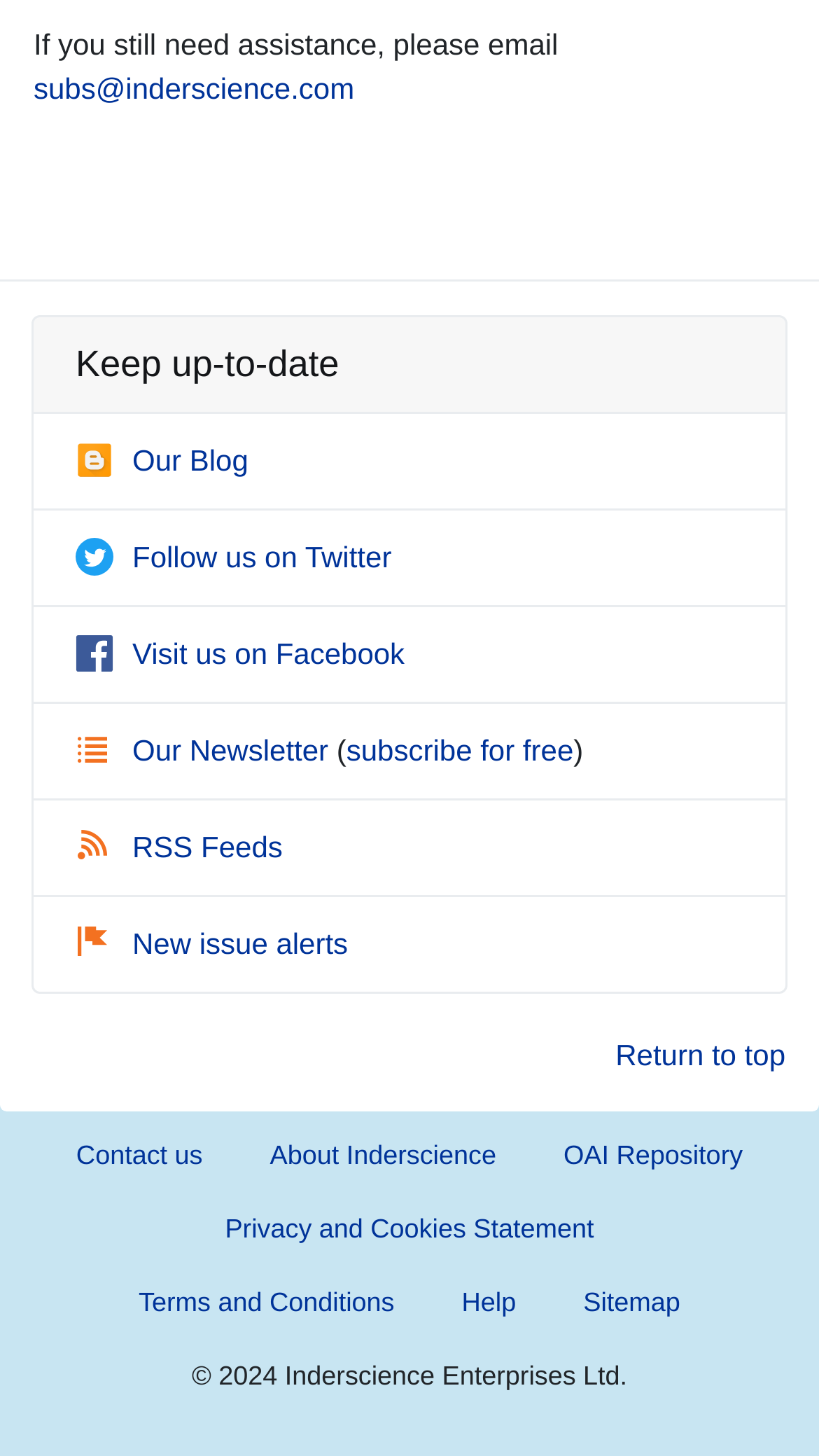Identify the bounding box coordinates of the clickable region necessary to fulfill the following instruction: "Visit the blog". The bounding box coordinates should be four float numbers between 0 and 1, i.e., [left, top, right, bottom].

[0.092, 0.305, 0.303, 0.328]